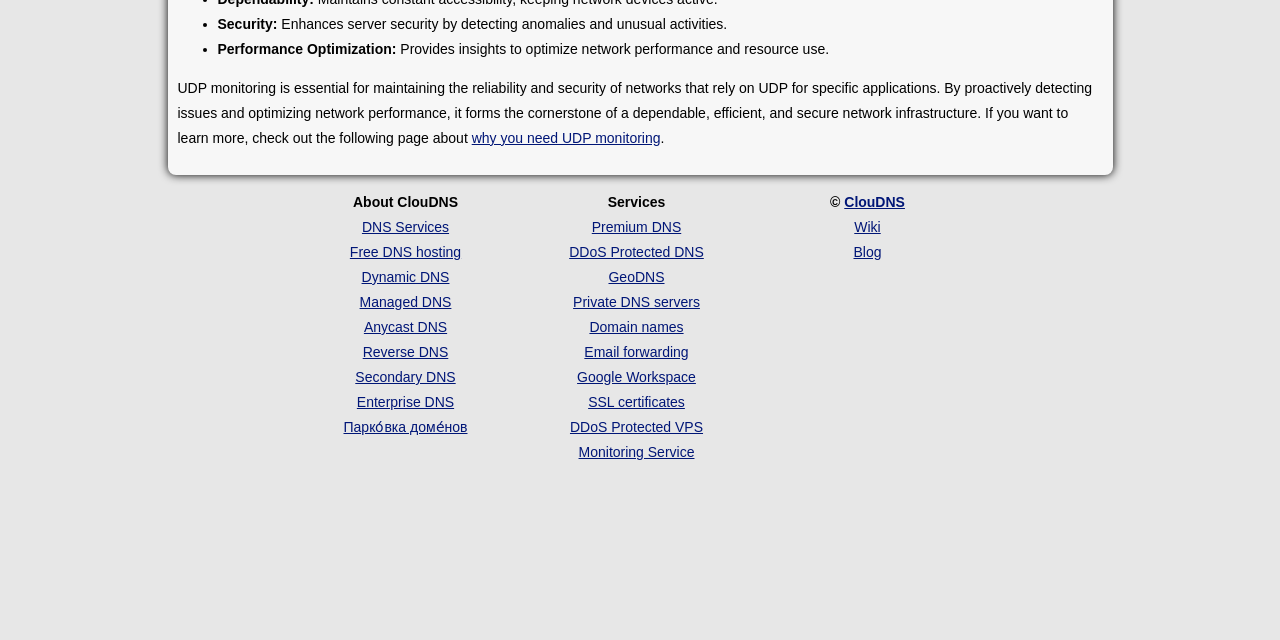Locate the bounding box for the described UI element: "why you need UDP monitoring". Ensure the coordinates are four float numbers between 0 and 1, formatted as [left, top, right, bottom].

[0.369, 0.203, 0.516, 0.228]